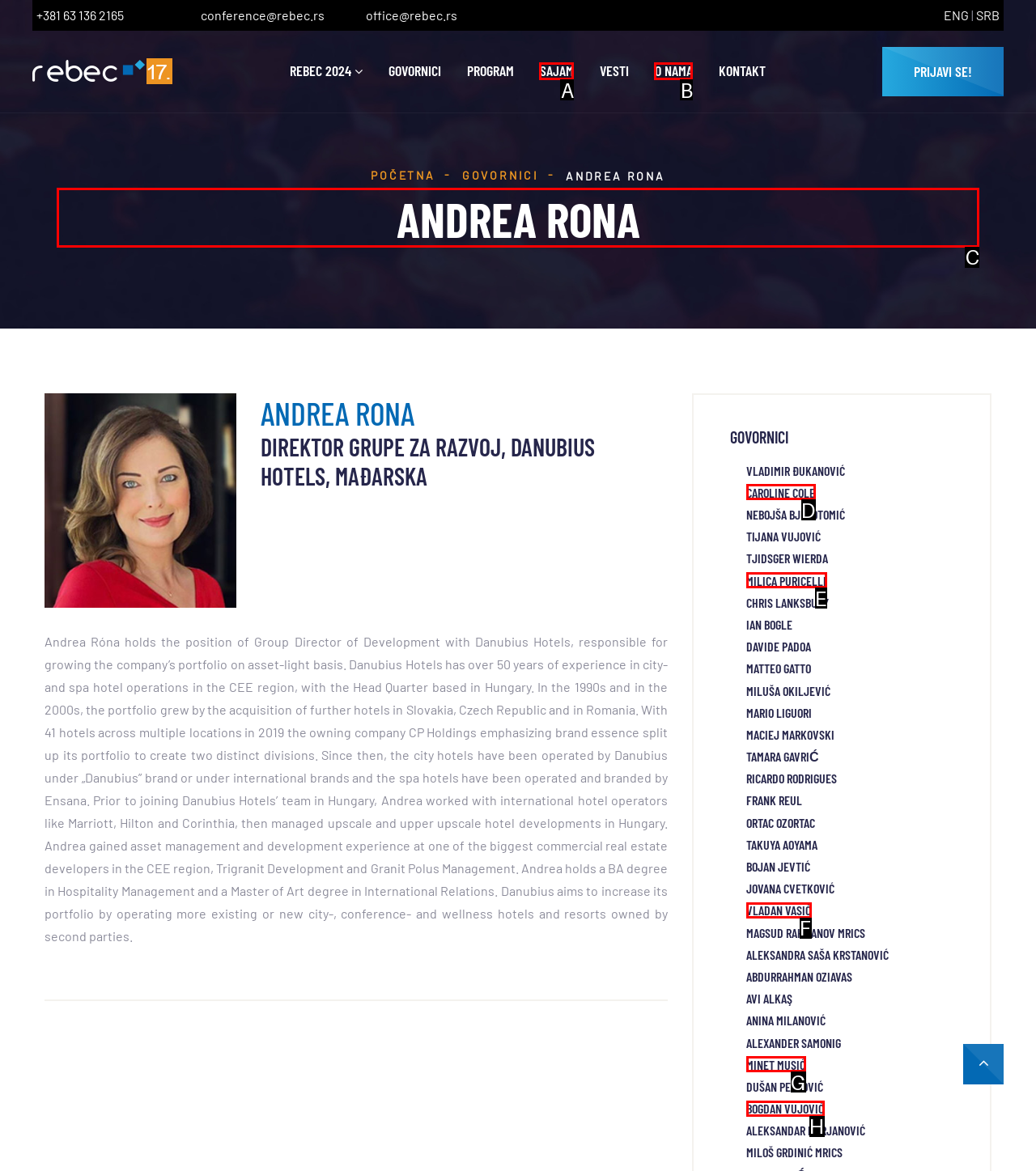Point out the UI element to be clicked for this instruction: View the profile of Andrea Rona. Provide the answer as the letter of the chosen element.

C